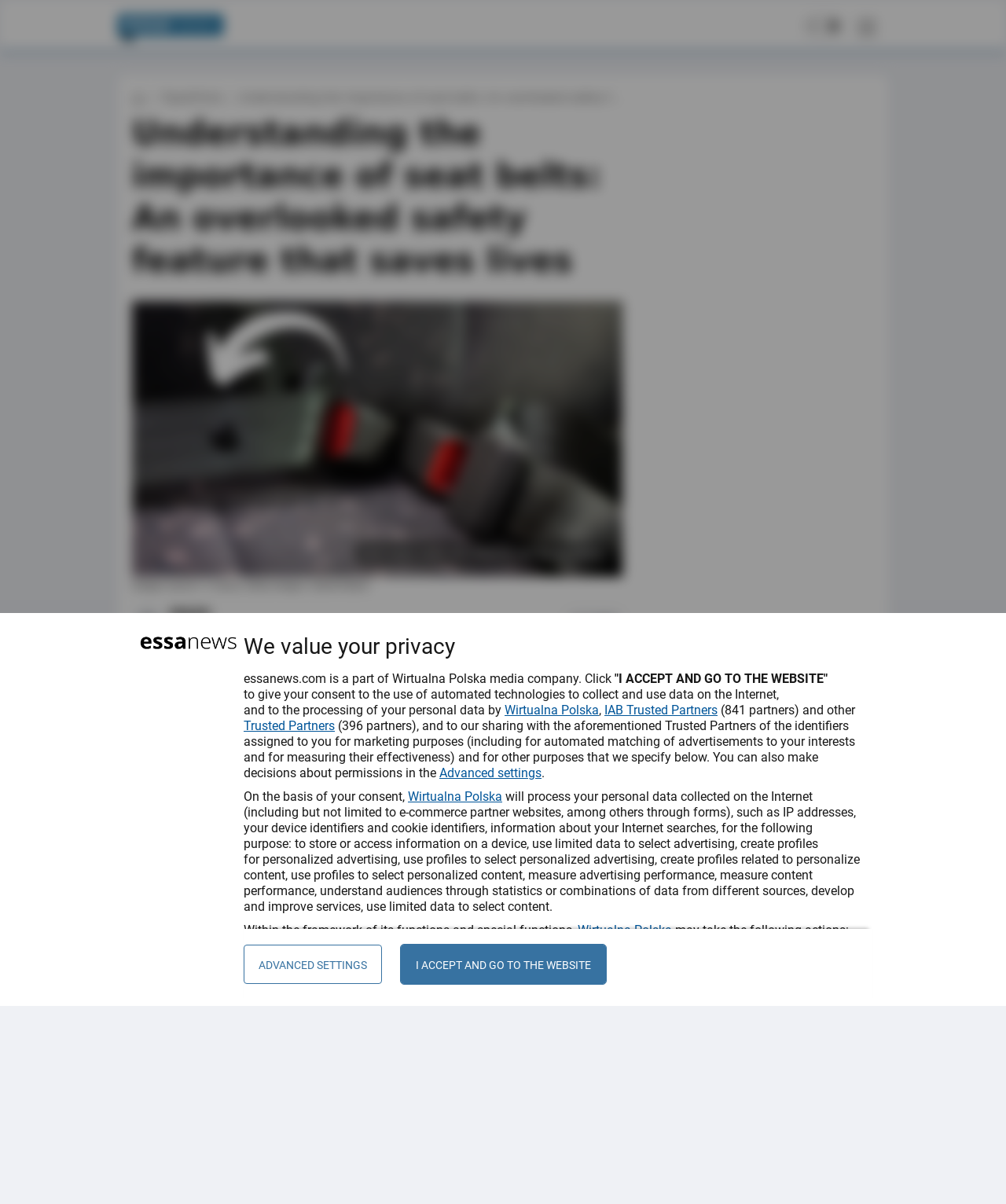What is the name of the media company that owns essanews.com?
Please answer the question with a detailed and comprehensive explanation.

According to the webpage, essanews.com is a part of Wirtualna Polska media company, as stated in the sentence 'essanews.com is a part of Wirtualna Polska media company'.